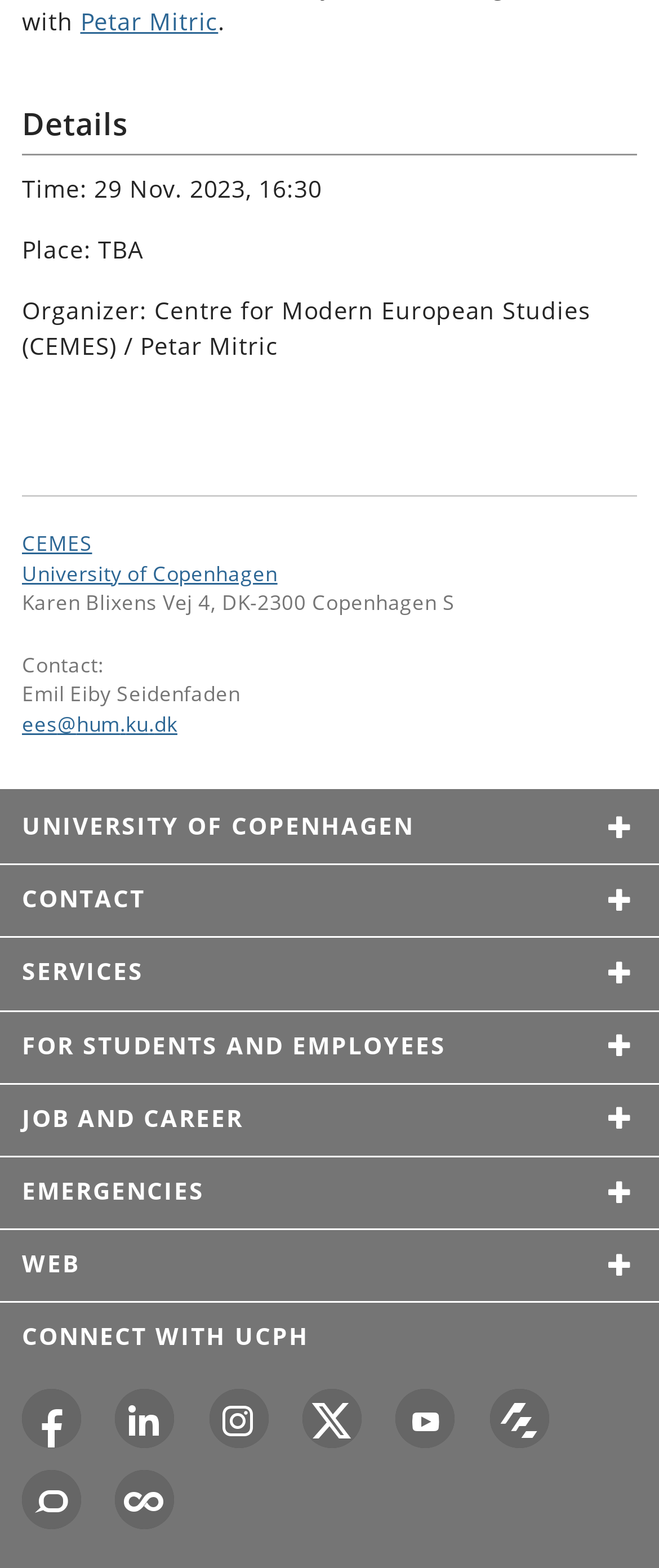What social media platforms is the university connected to?
Using the visual information, respond with a single word or phrase.

Facebook, LinkedIn, Instagram, X, YouTube, Futurity, The Conversation, Coursera